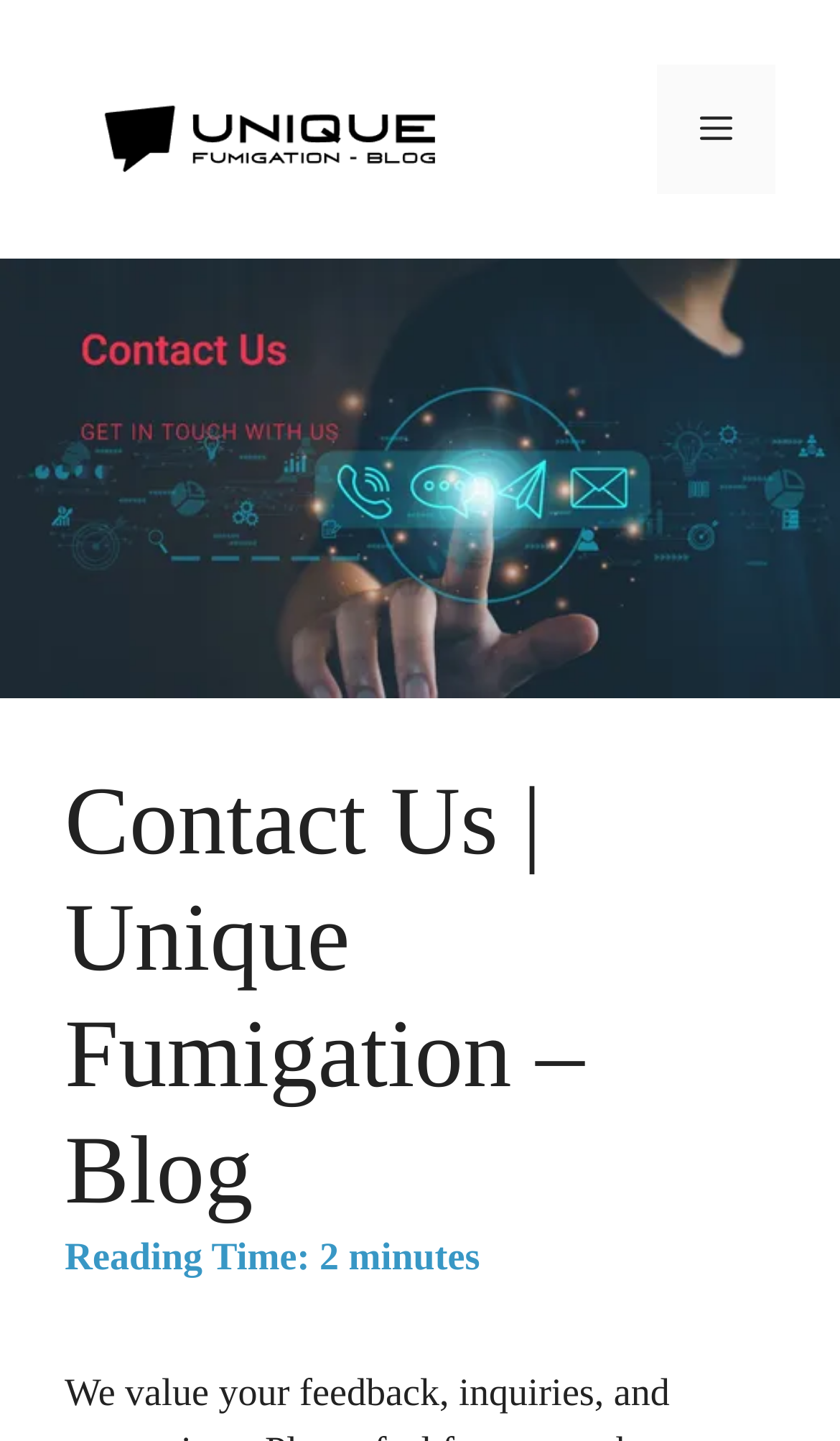What is the reading time of the content?
Based on the image, respond with a single word or phrase.

2 minutes